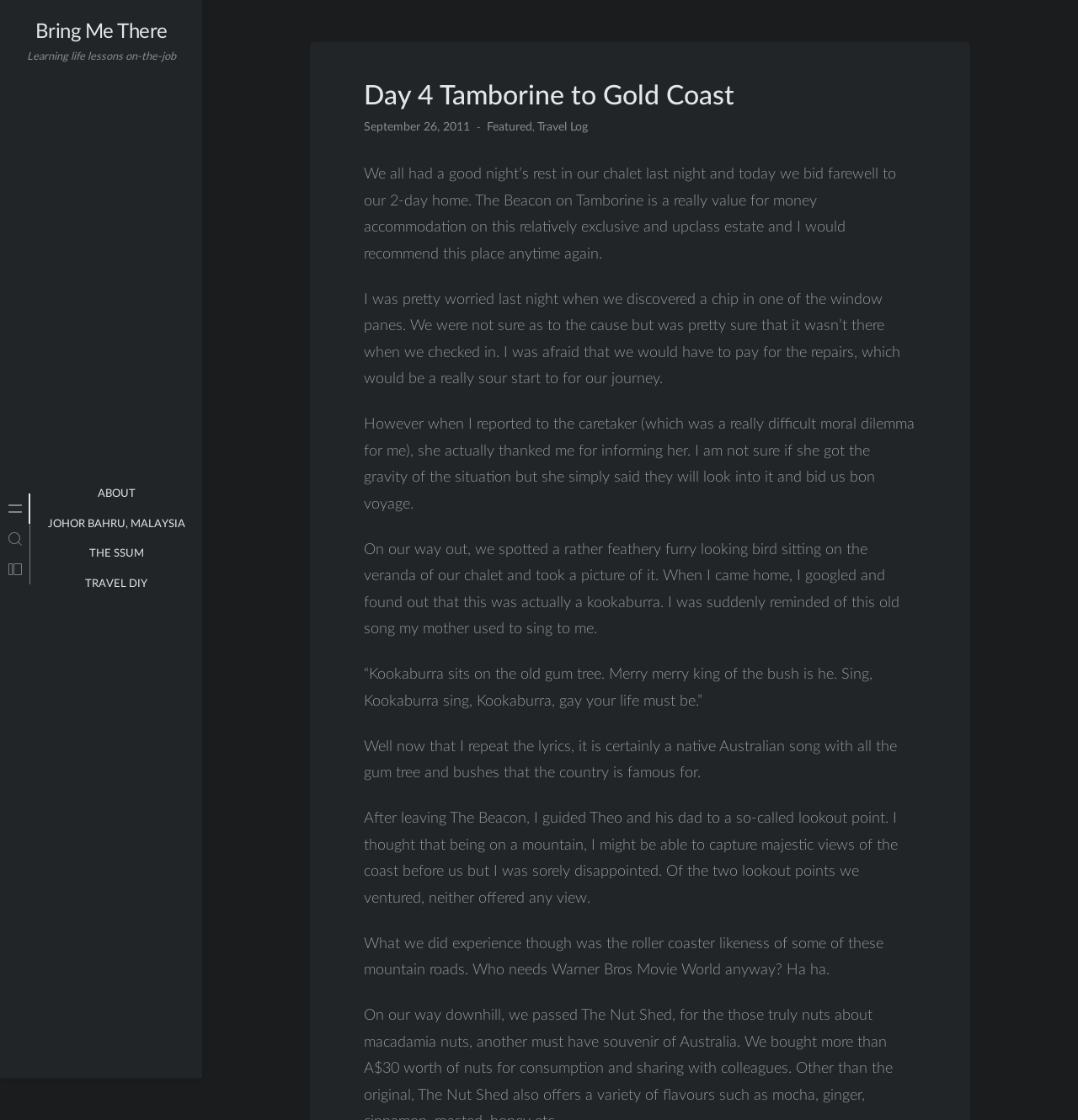Determine the bounding box coordinates of the section to be clicked to follow the instruction: "Search for something". The coordinates should be given as four float numbers between 0 and 1, formatted as [left, top, right, bottom].

None